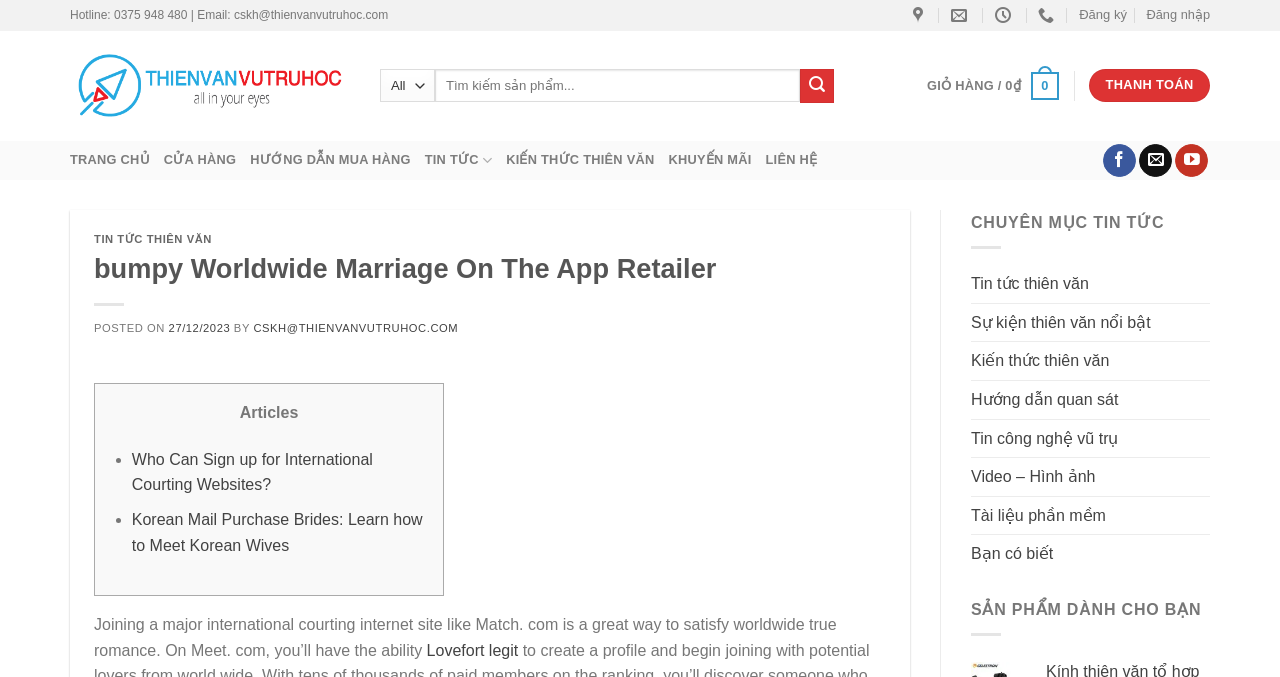Use the details in the image to answer the question thoroughly: 
What is the purpose of the search box?

I inferred the purpose of the search box by its location and design. It is placed in a prominent position on the webpage, and it has a button labeled 'Submit', which suggests that it is meant for searching for content on the website.